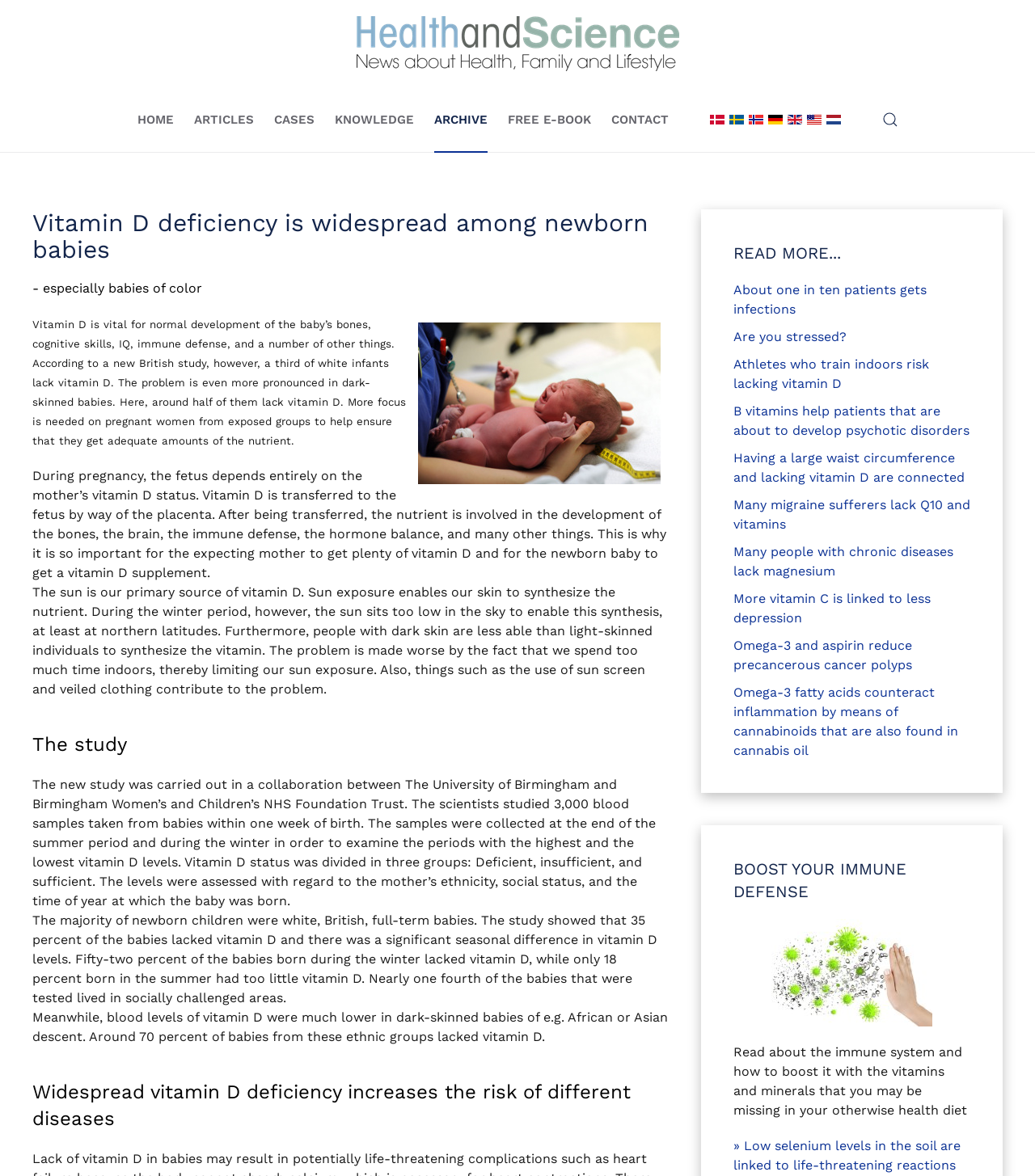Please identify the bounding box coordinates of the element that needs to be clicked to perform the following instruction: "Learn how to boost your immune defense".

[0.708, 0.729, 0.938, 0.768]